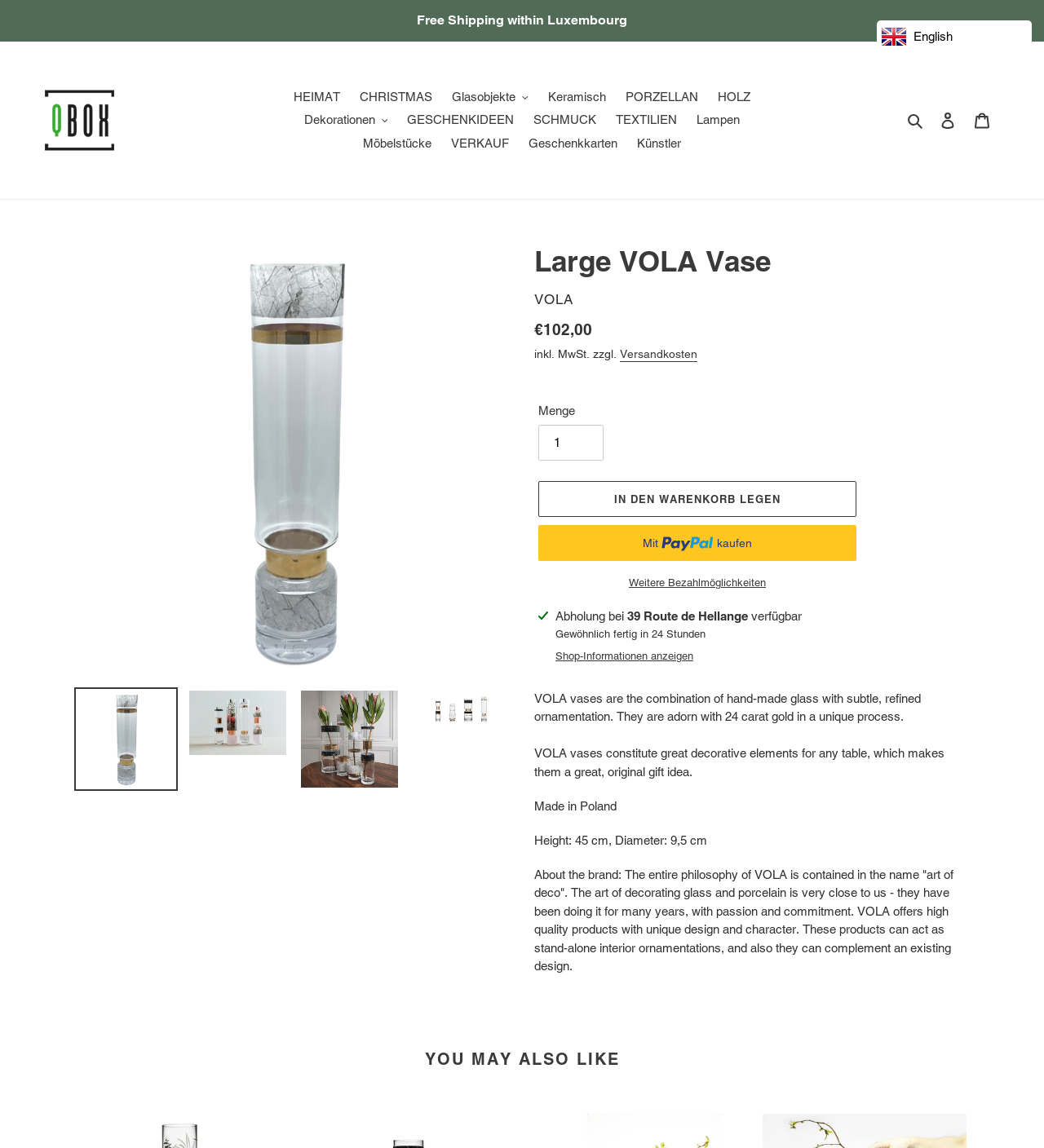Locate the bounding box coordinates of the clickable region necessary to complete the following instruction: "View product details of the Large VOLA Vase". Provide the coordinates in the format of four float numbers between 0 and 1, i.e., [left, top, right, bottom].

[0.512, 0.213, 0.926, 0.243]